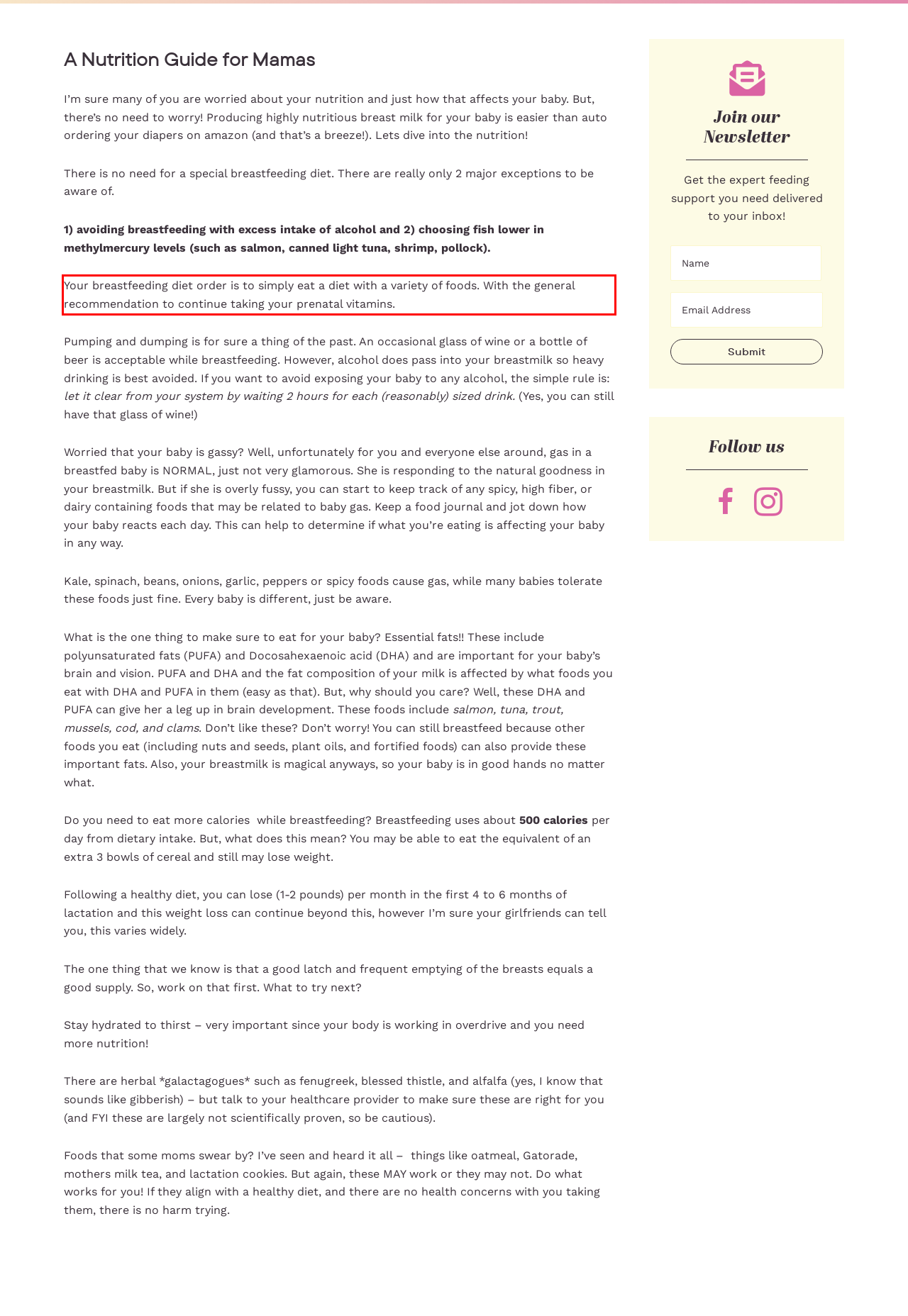Identify the red bounding box in the webpage screenshot and perform OCR to generate the text content enclosed.

Your breastfeeding diet order is to simply eat a diet with a variety of foods. With the general recommendation to continue taking your prenatal vitamins.